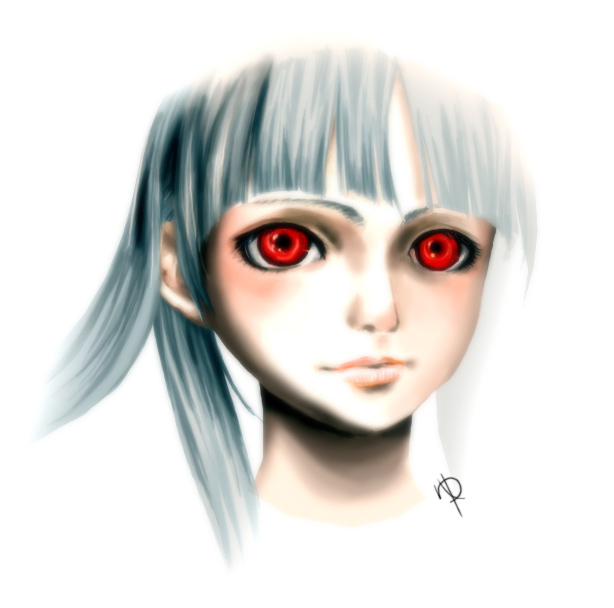What is the shade of the character's hair?
From the screenshot, supply a one-word or short-phrase answer.

soft blue